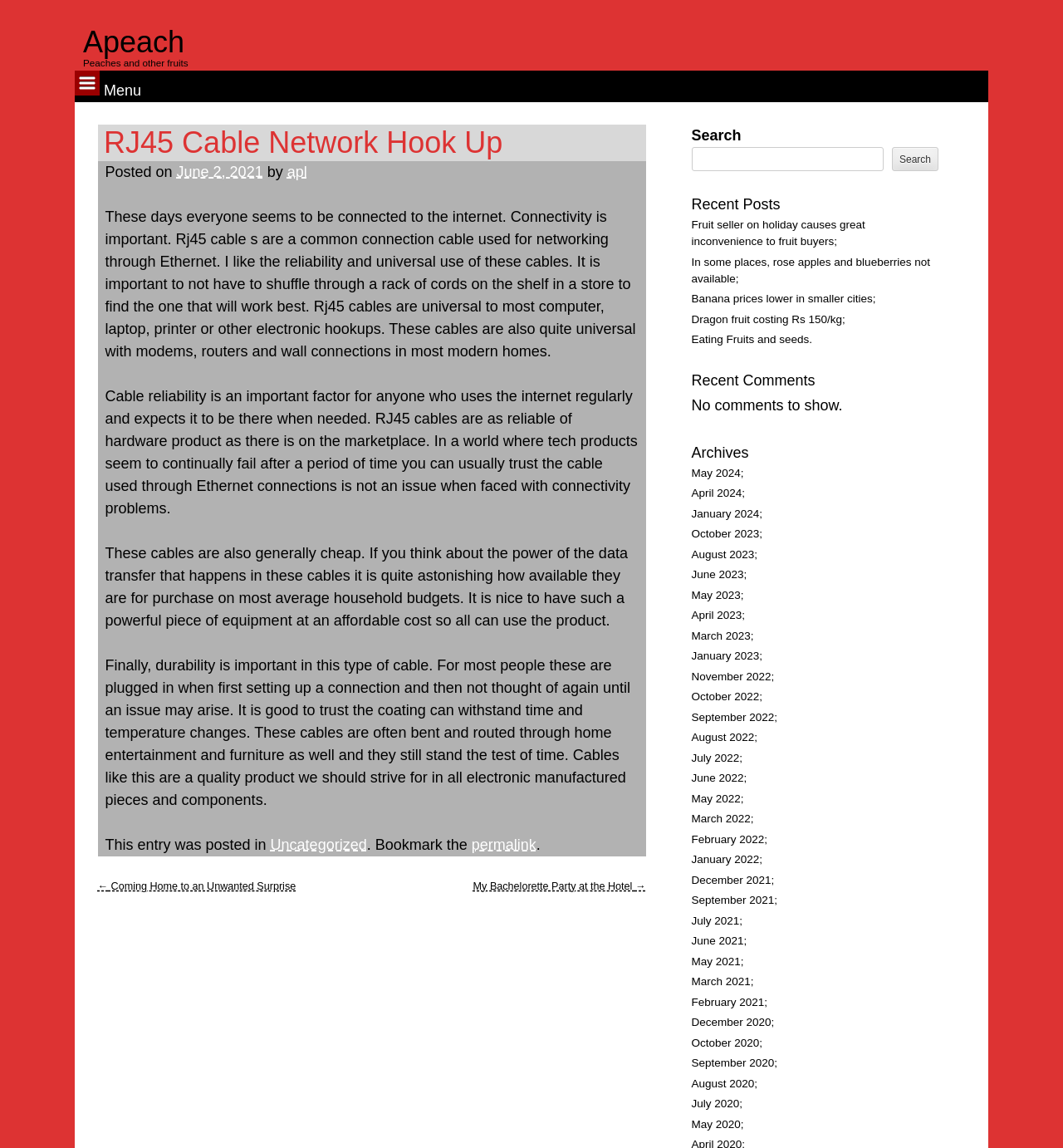How reliable are RJ45 cables?
Based on the image, provide a one-word or brief-phrase response.

Very reliable